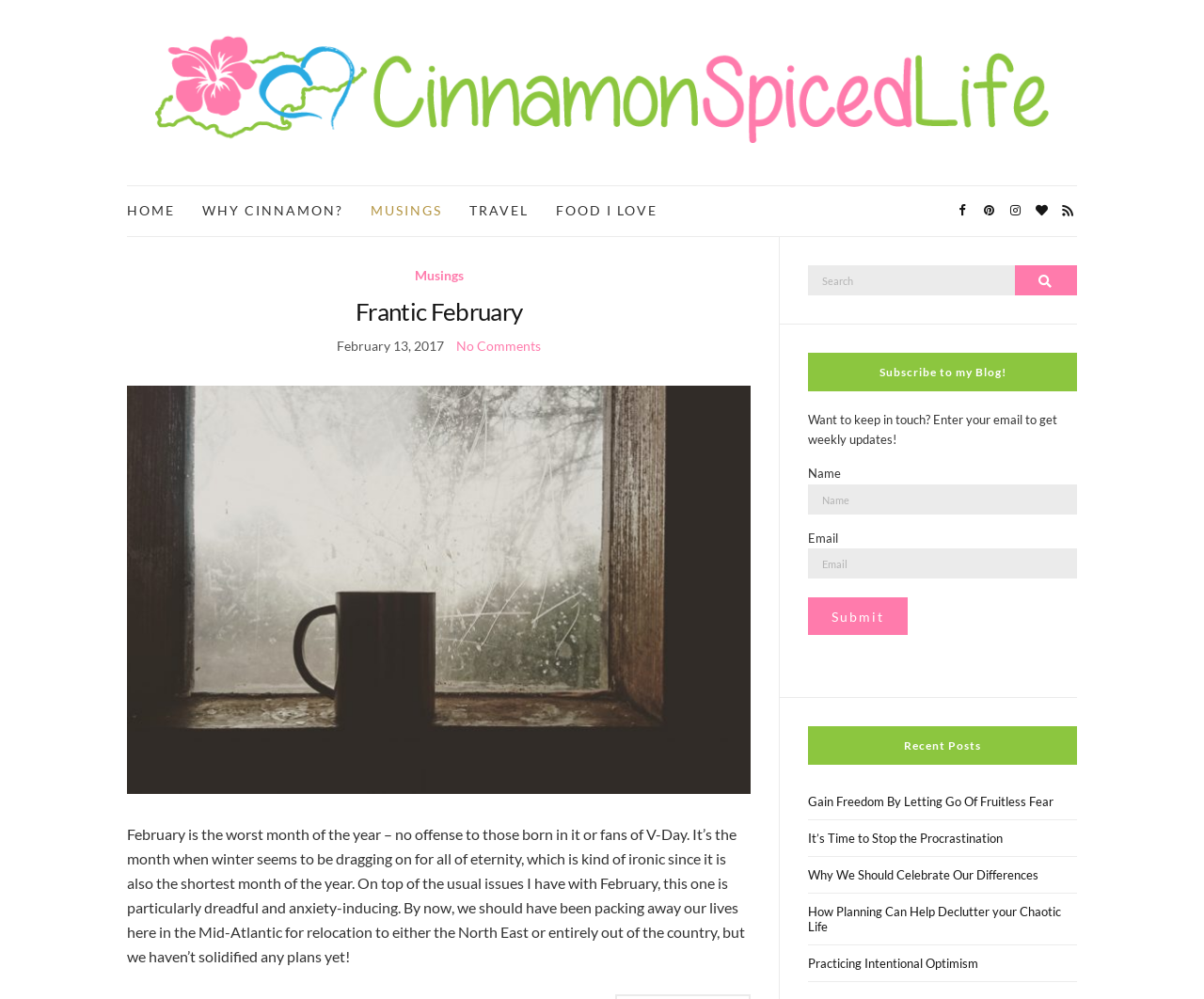Please mark the bounding box coordinates of the area that should be clicked to carry out the instruction: "Search for something".

[0.671, 0.266, 0.895, 0.296]